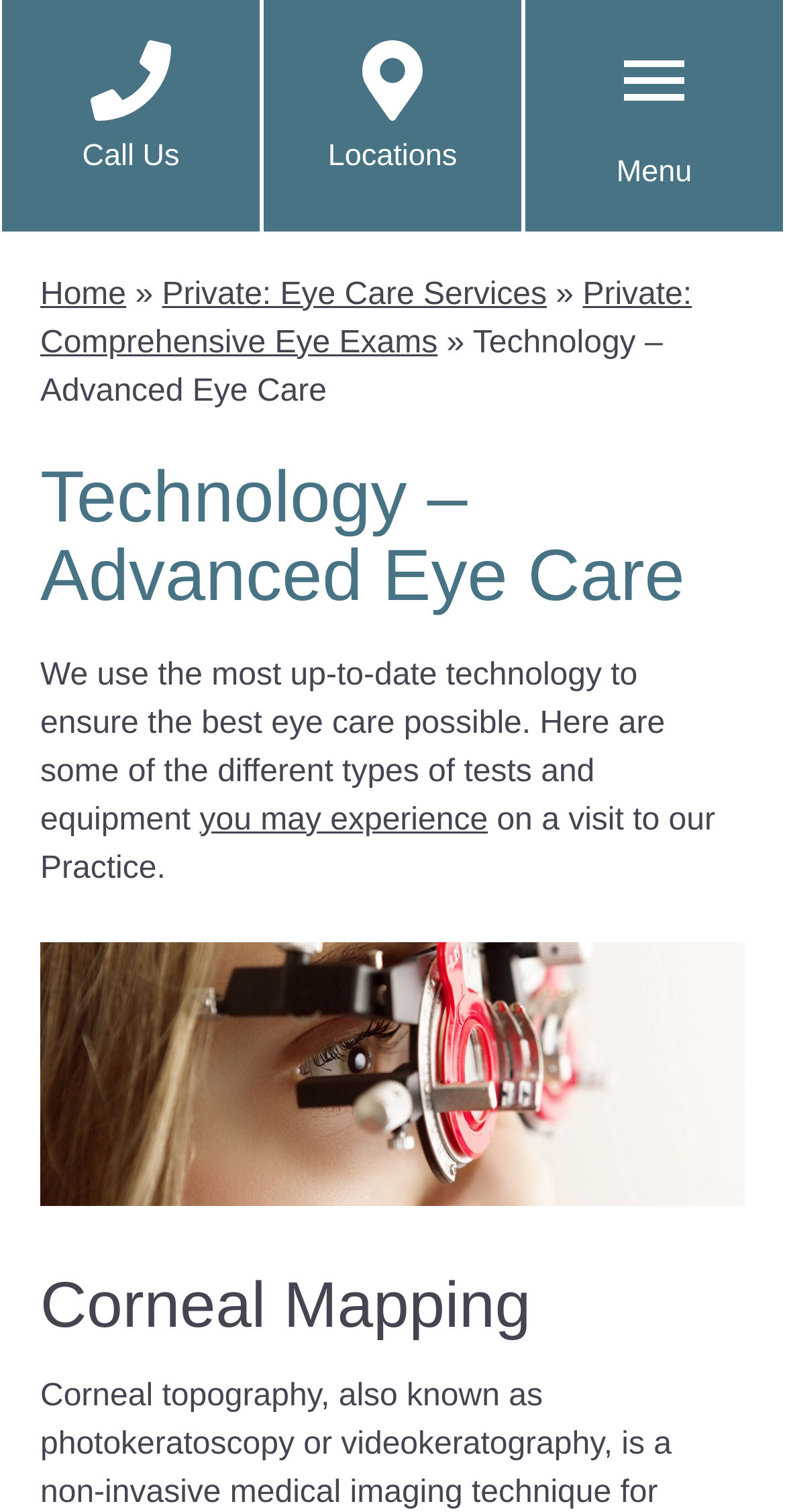Locate the bounding box of the UI element based on this description: "Home". Provide four float numbers between 0 and 1 as [left, top, right, bottom].

[0.051, 0.183, 0.161, 0.206]